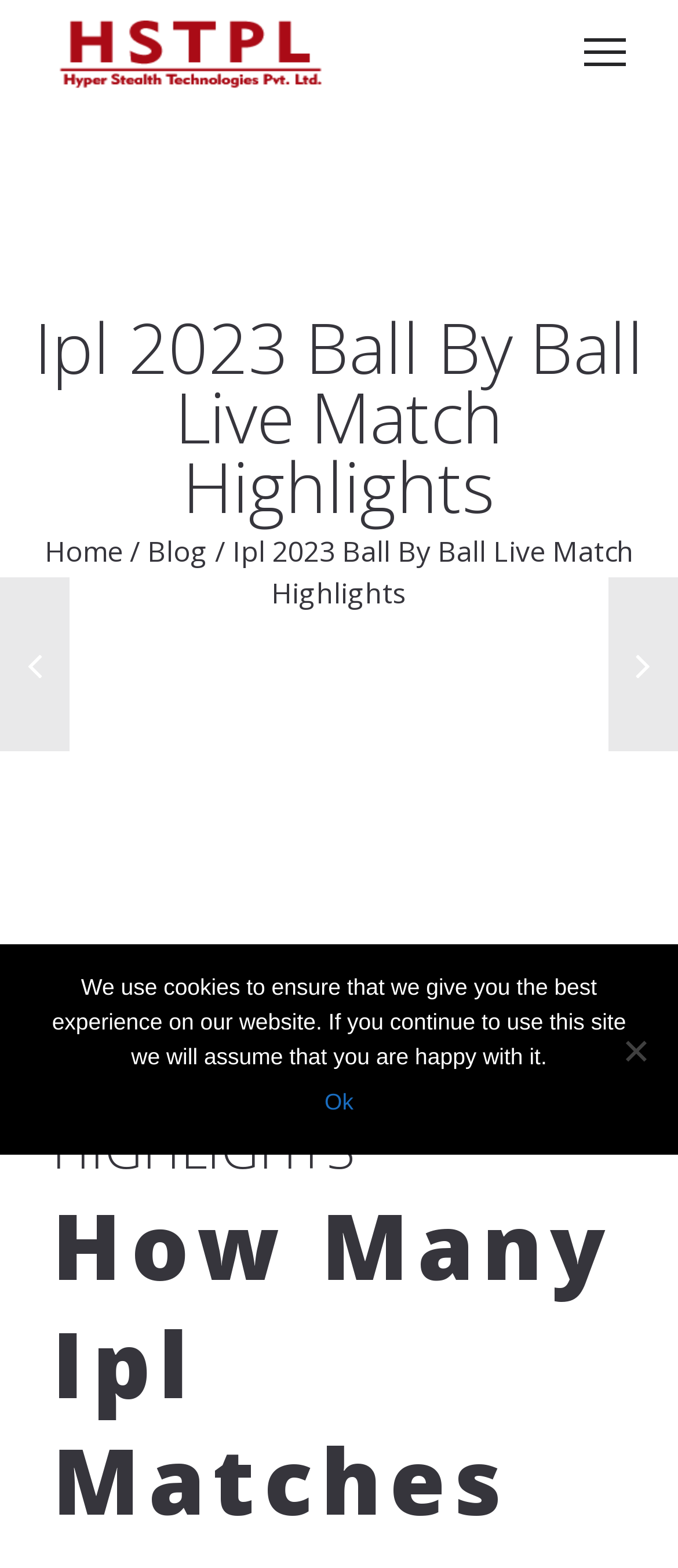Carefully observe the image and respond to the question with a detailed answer:
What is the highlight of the webpage?

The highlight of the webpage is the 'IPL 2023 ball by ball live match highlights' section, which is prominently displayed in a header element, indicating that the webpage is focused on providing live match highlights of IPL 2023.